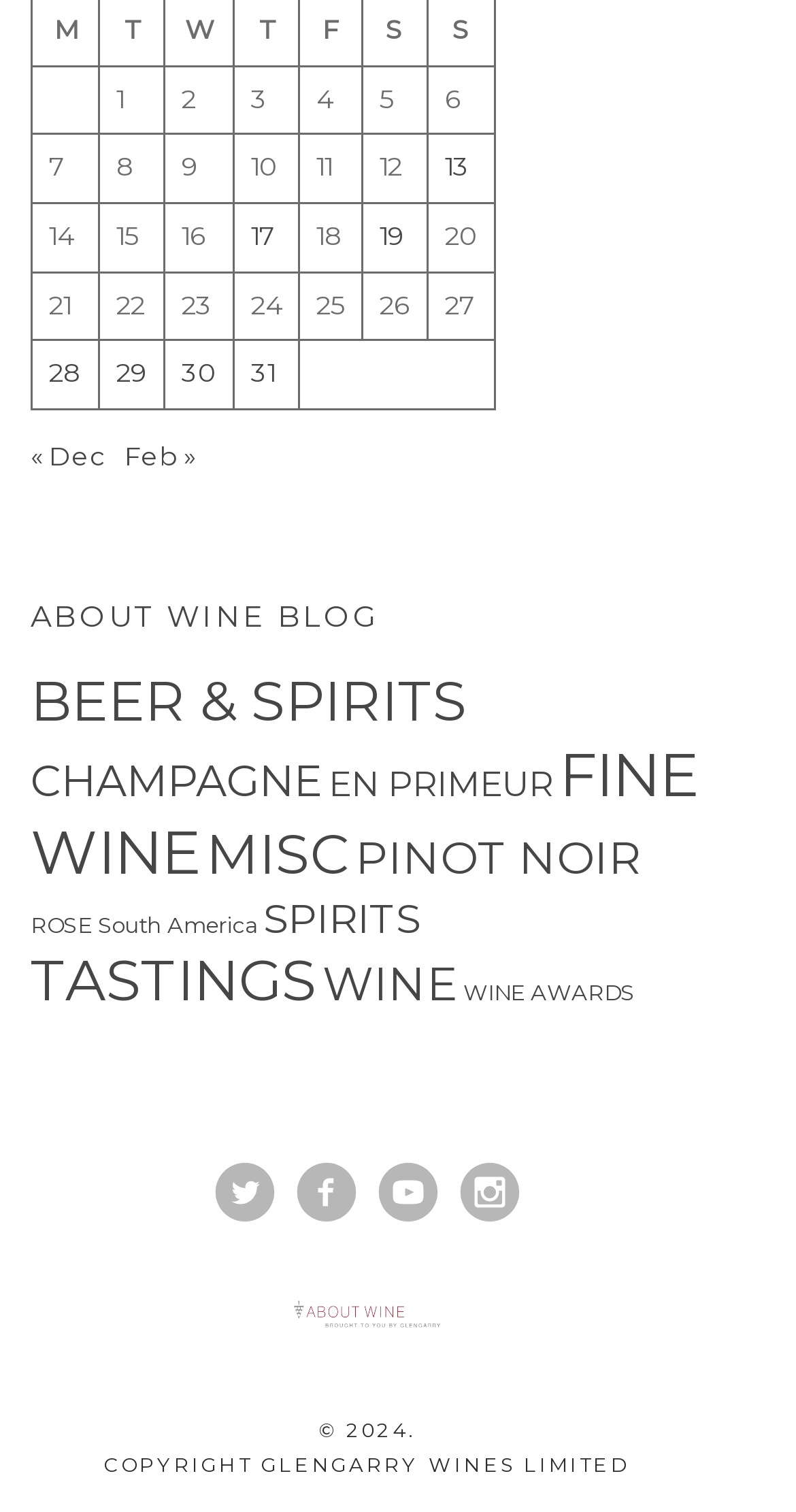Show the bounding box coordinates of the region that should be clicked to follow the instruction: "Click on the 'Previous' month link."

[0.038, 0.292, 0.133, 0.312]